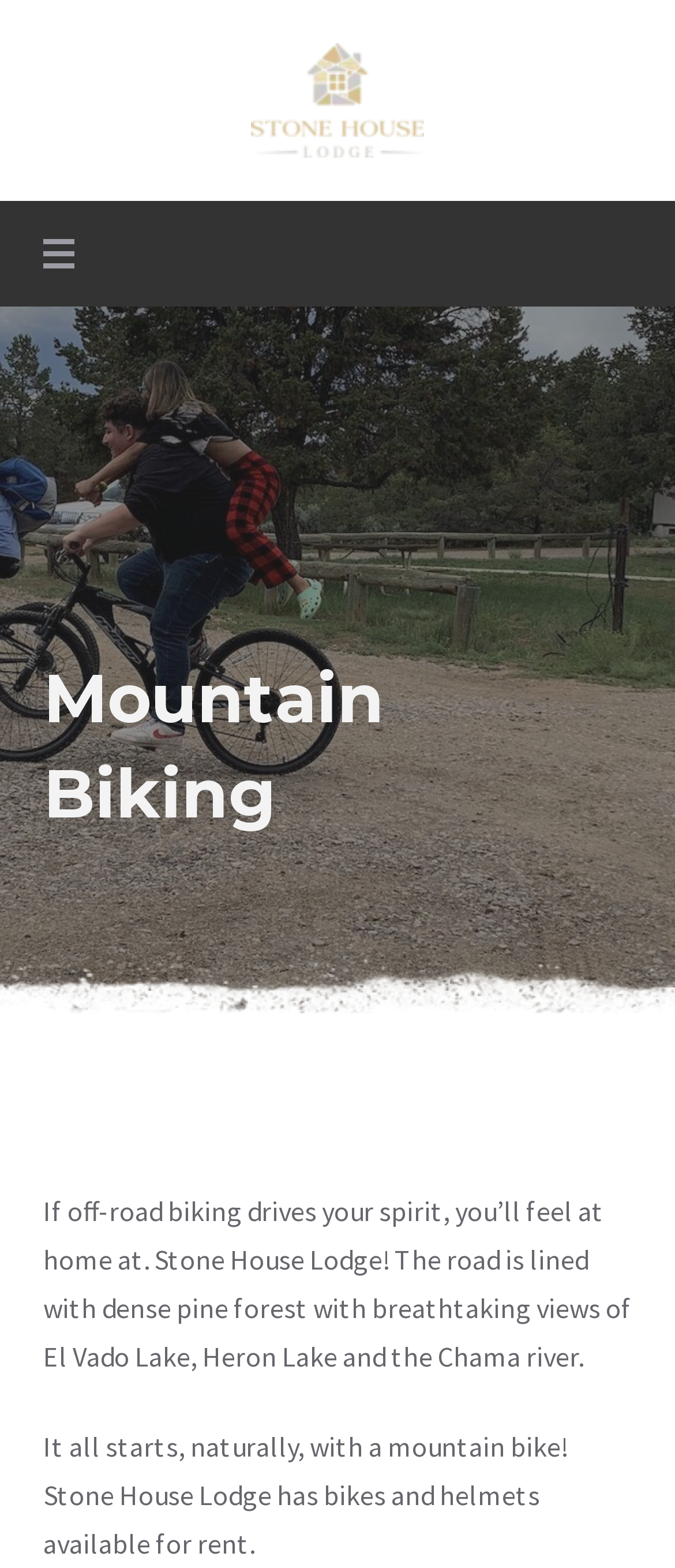Give a concise answer of one word or phrase to the question: 
Is there a menu or navigation?

Yes